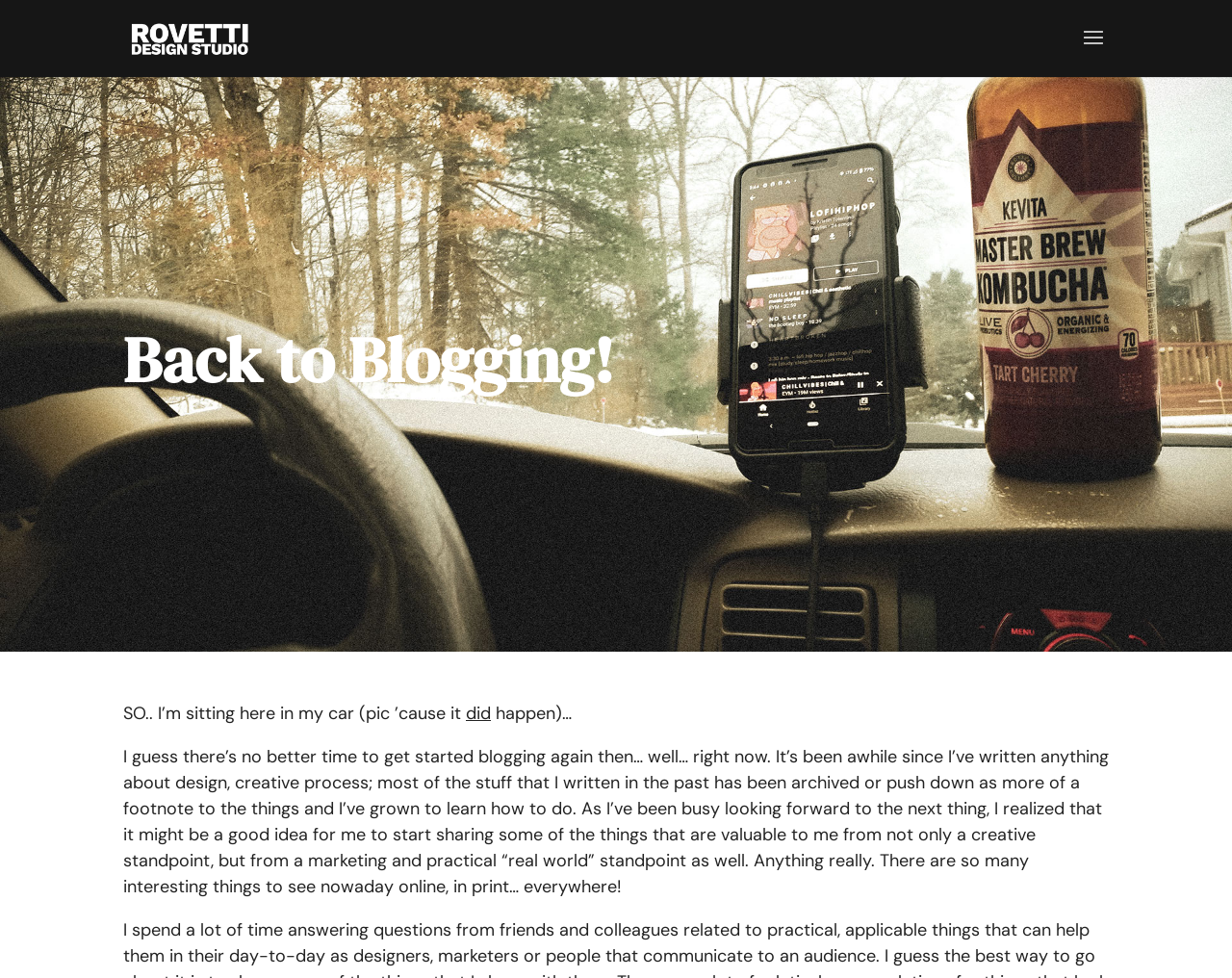Identify the title of the webpage and provide its text content.

Back to Blogging!